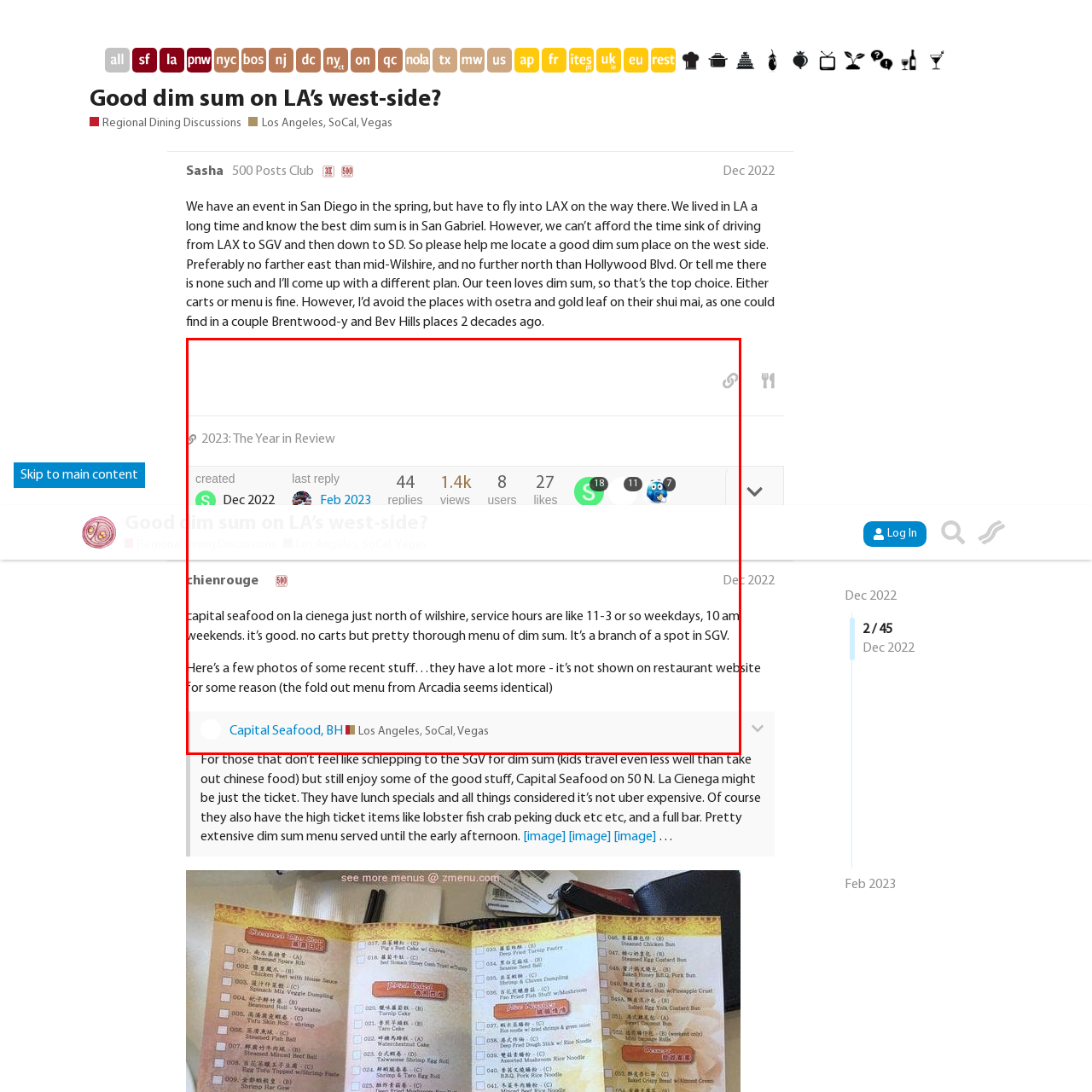Examine the portion of the image marked by the red rectangle, Where is the original Capital Seafood restaurant located? Answer concisely using a single word or phrase.

San Gabriel Valley (SGV)